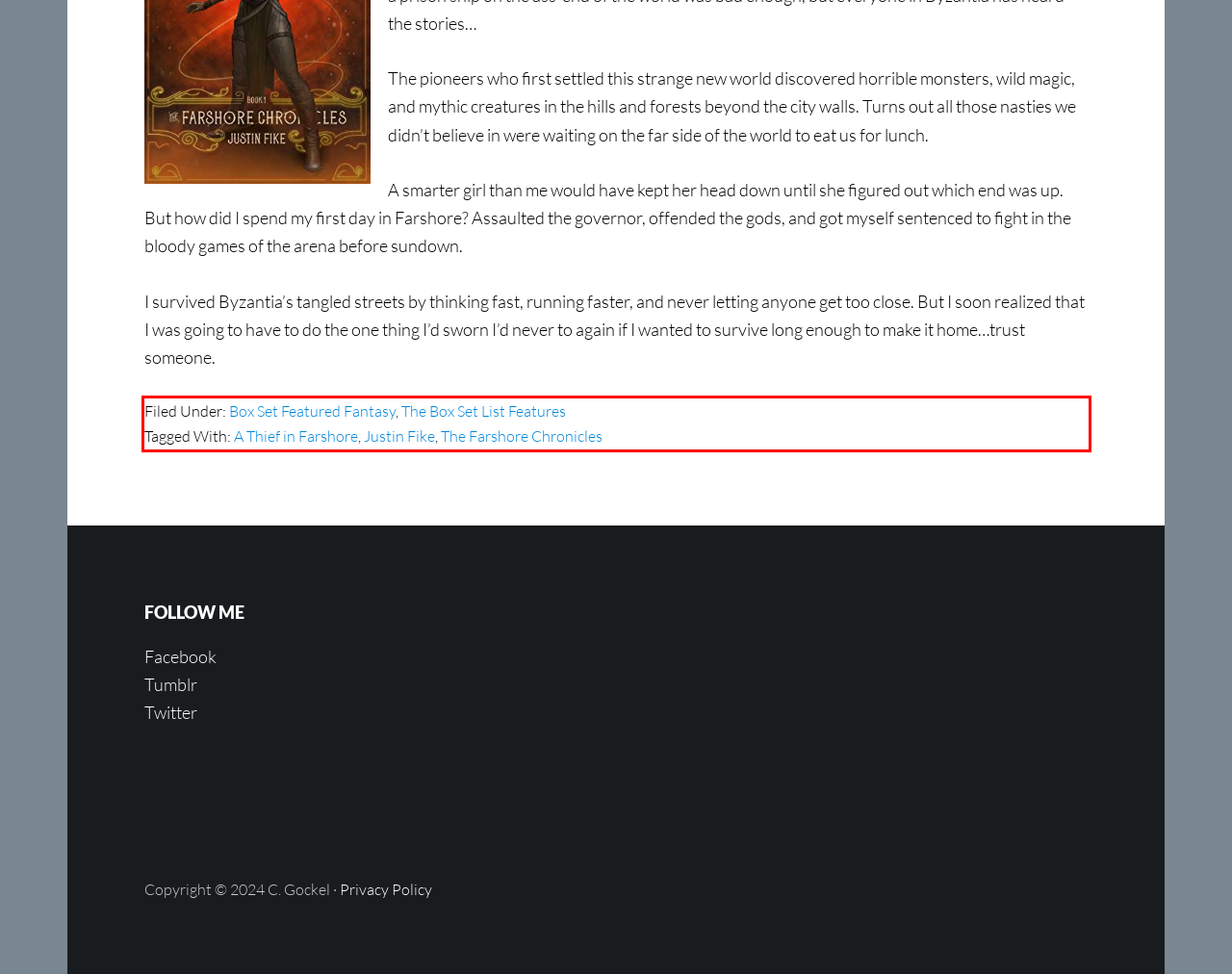Given a screenshot of a webpage, locate the red bounding box and extract the text it encloses.

Filed Under: Box Set Featured Fantasy, The Box Set List Features Tagged With: A Thief in Farshore, Justin Fike, The Farshore Chronicles